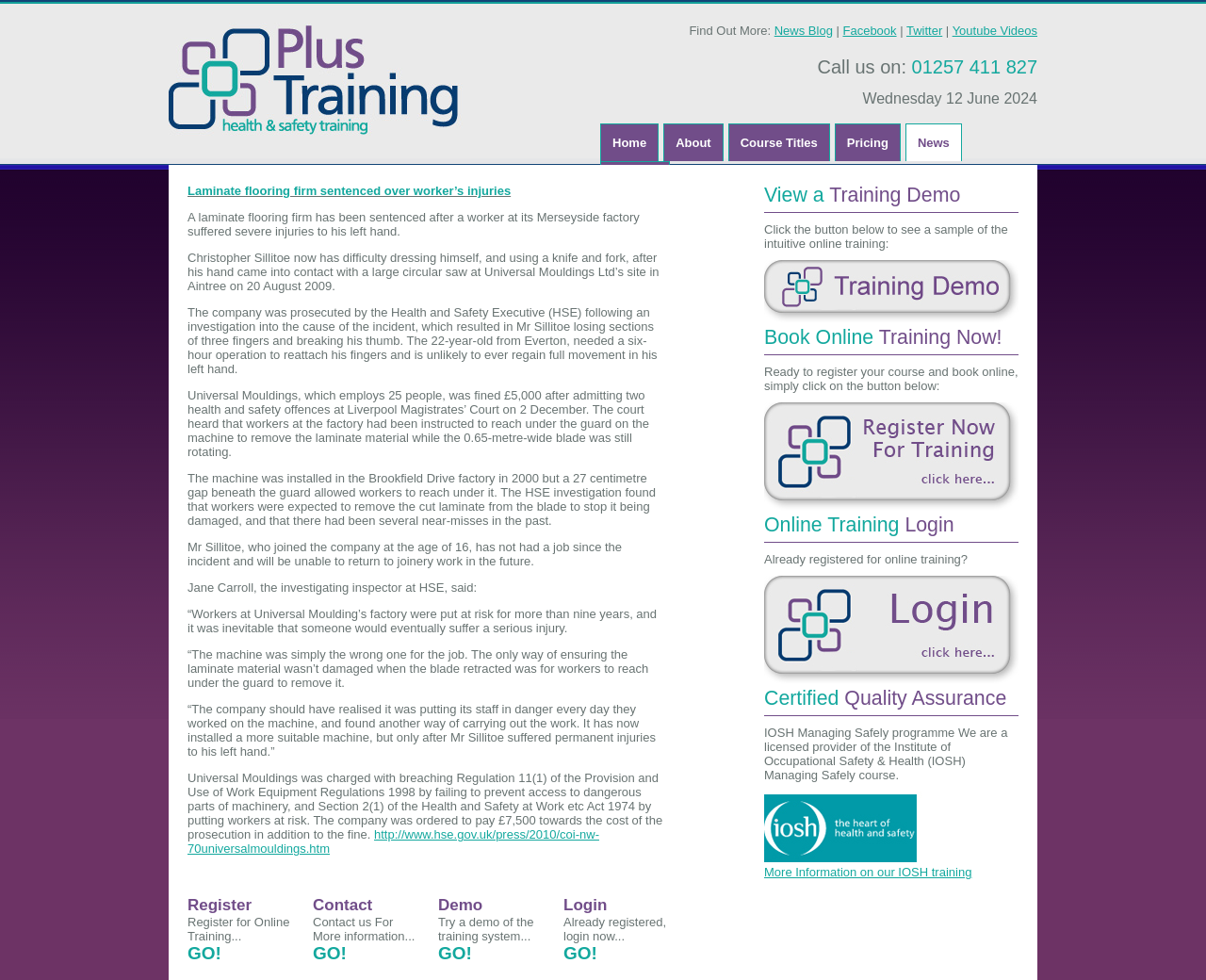Give a one-word or short phrase answer to this question: 
What is the name of the investigating inspector at HSE?

Jane Carroll